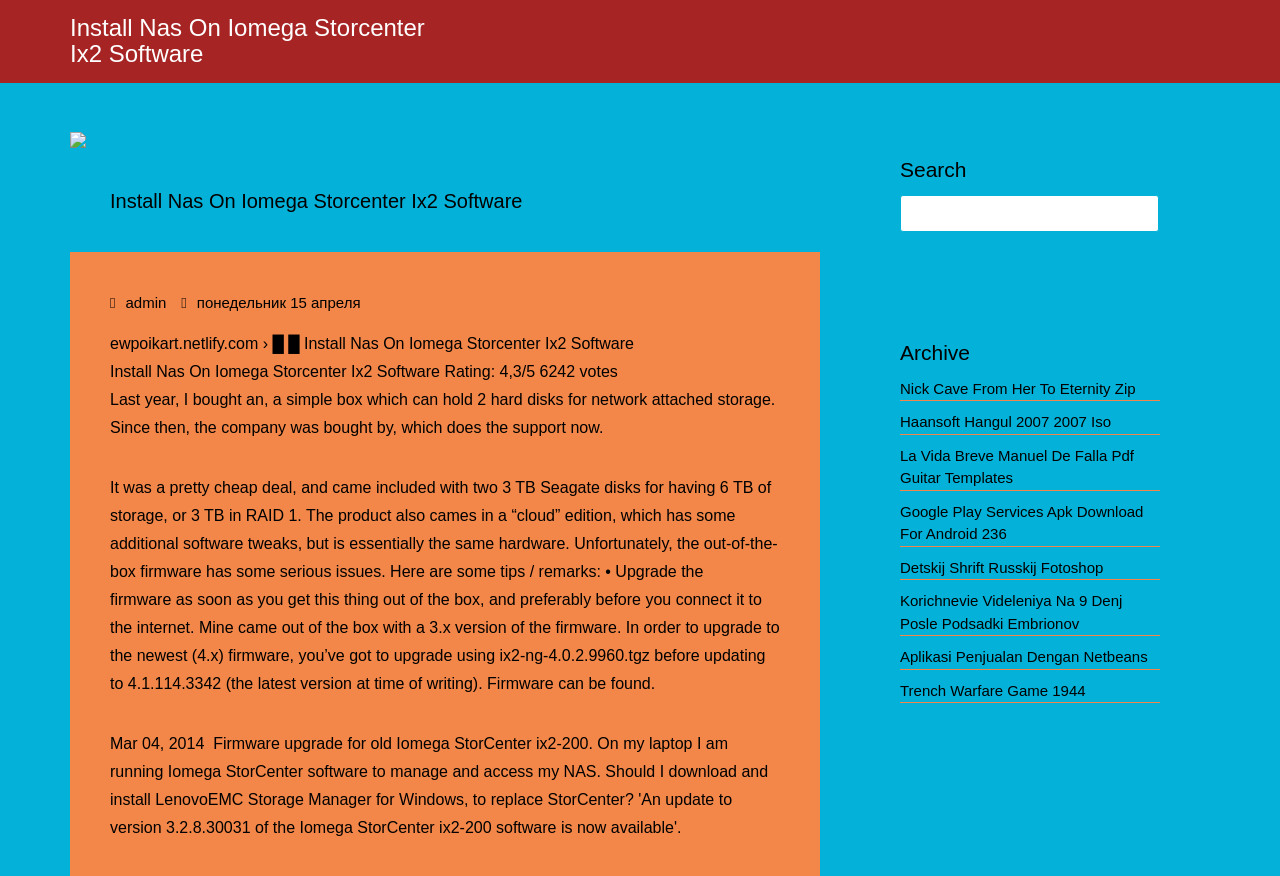Please determine the bounding box coordinates for the element that should be clicked to follow these instructions: "Search for something".

[0.703, 0.222, 0.906, 0.265]